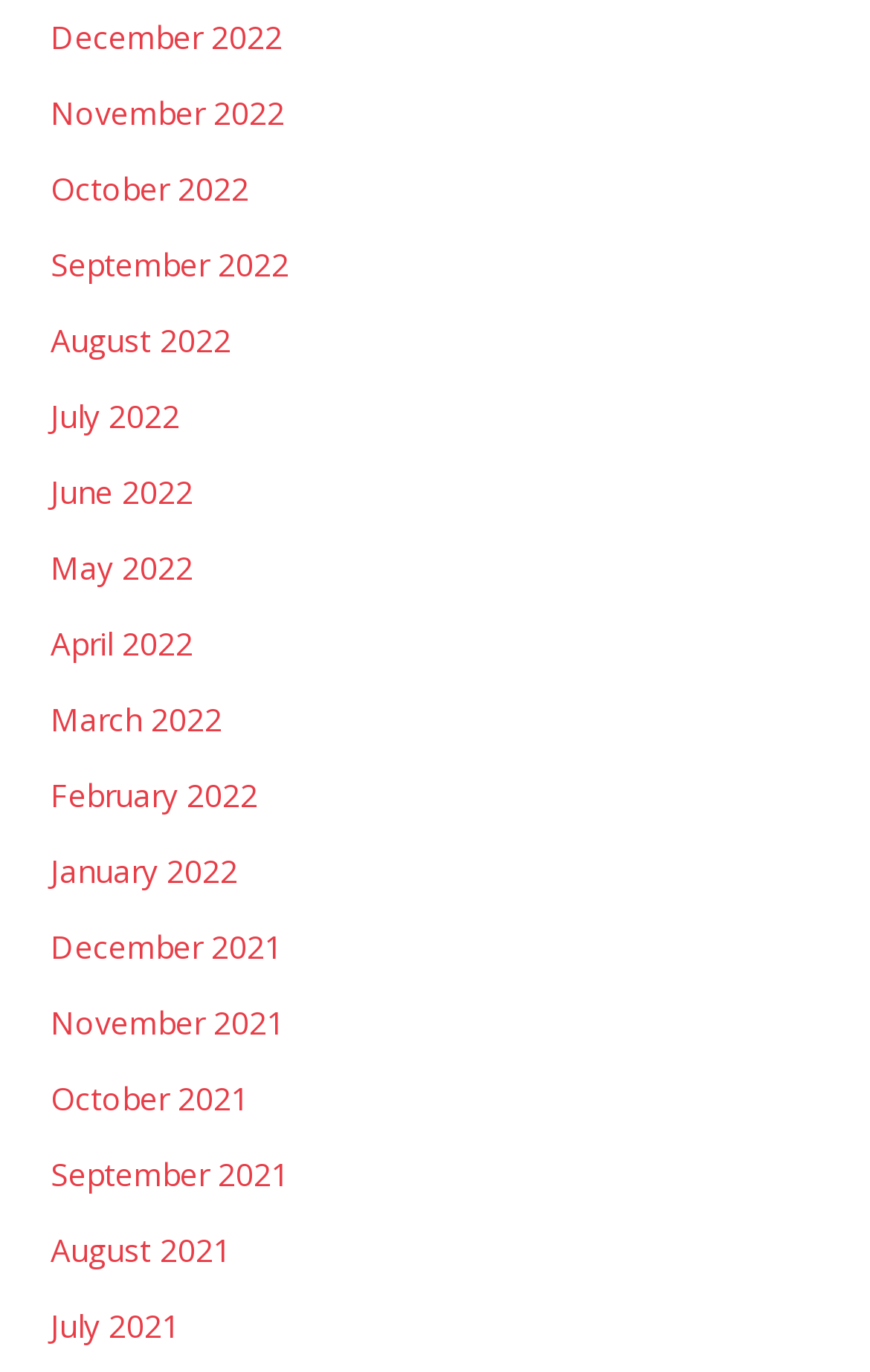Determine the coordinates of the bounding box that should be clicked to complete the instruction: "View November 2021". The coordinates should be represented by four float numbers between 0 and 1: [left, top, right, bottom].

[0.058, 0.729, 0.327, 0.76]